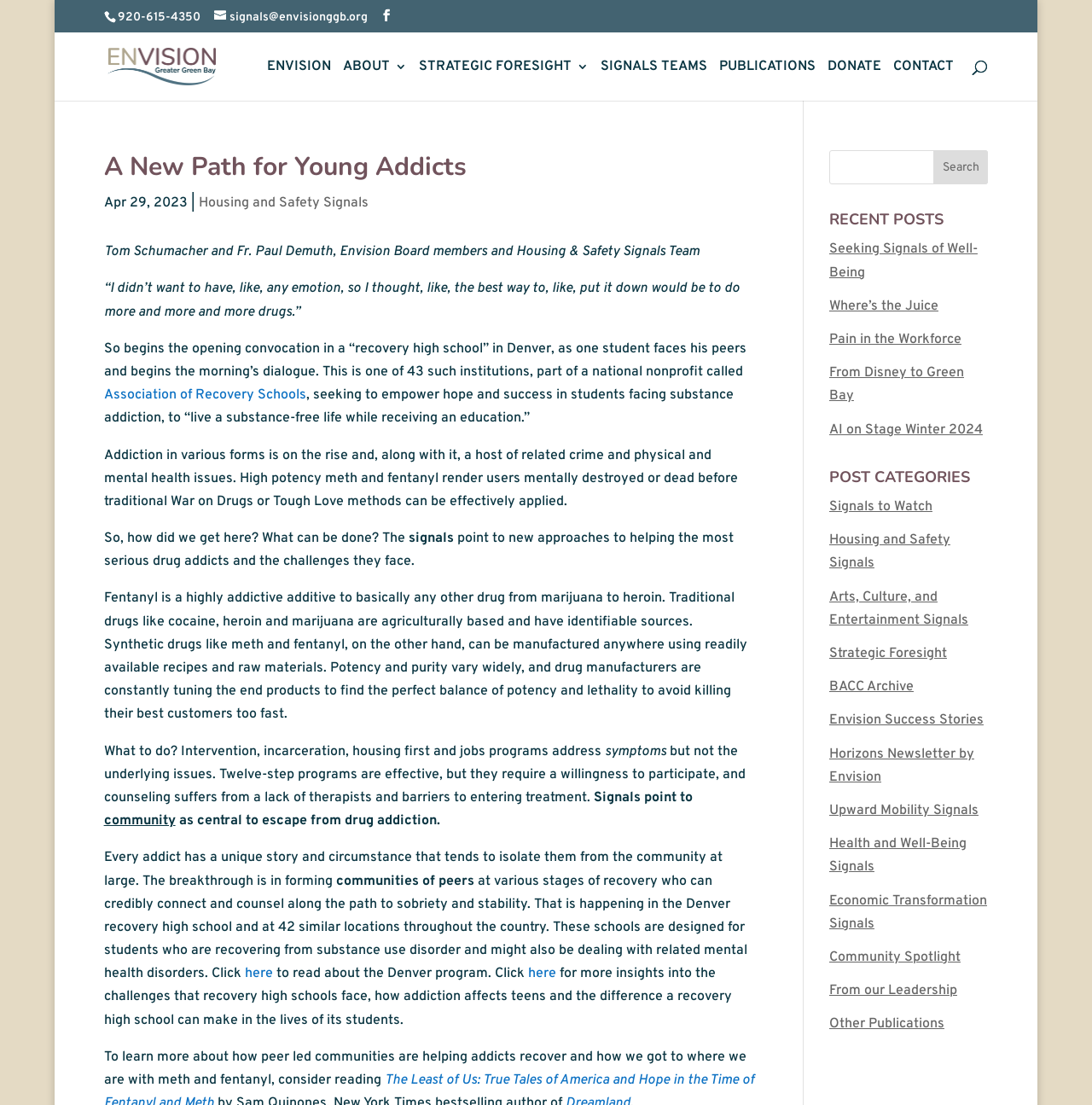Determine the bounding box coordinates for the area you should click to complete the following instruction: "Search for a keyword".

[0.095, 0.029, 0.905, 0.03]